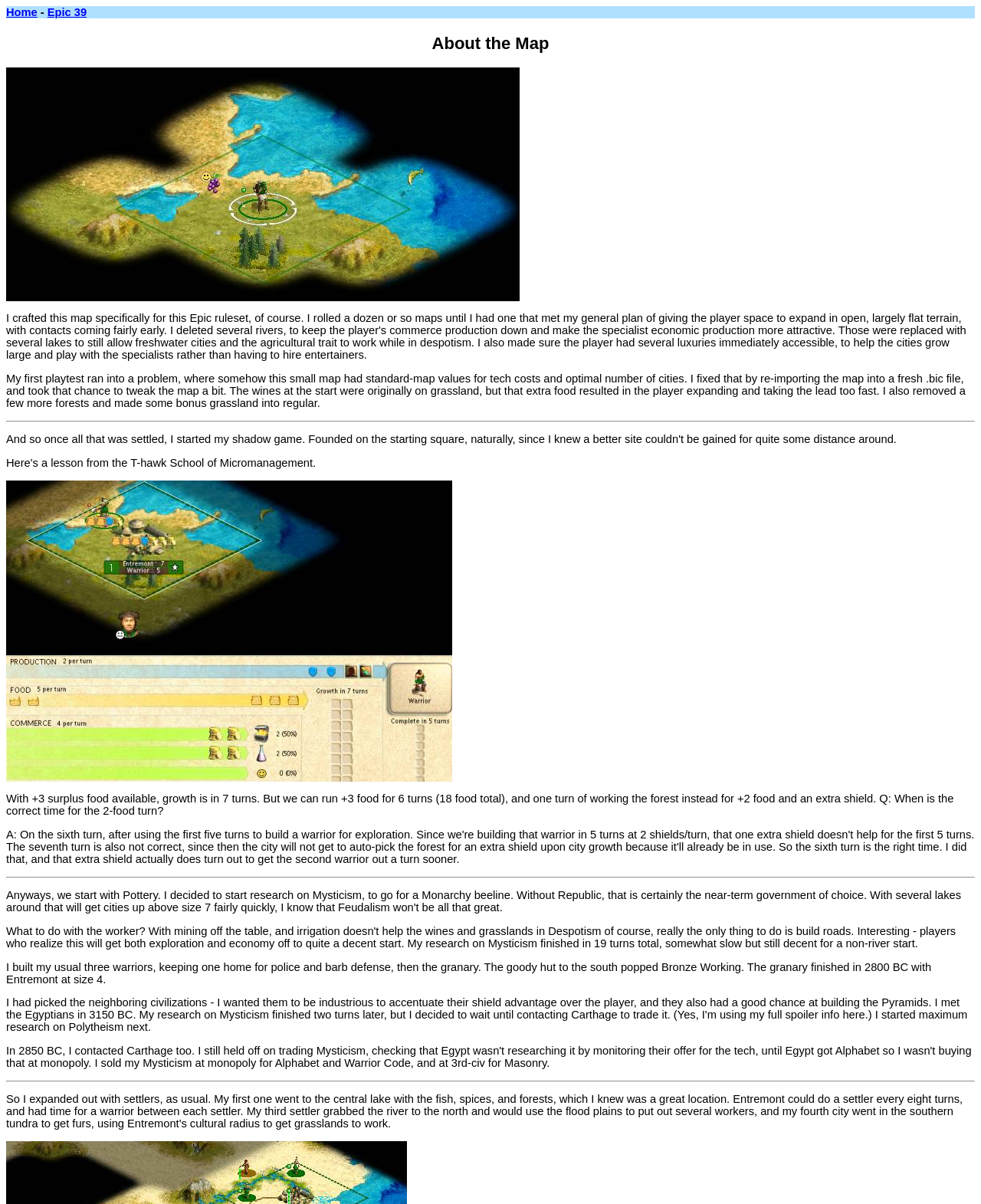What is the orientation of the separator below the first image?
Using the visual information, respond with a single word or phrase.

Horizontal